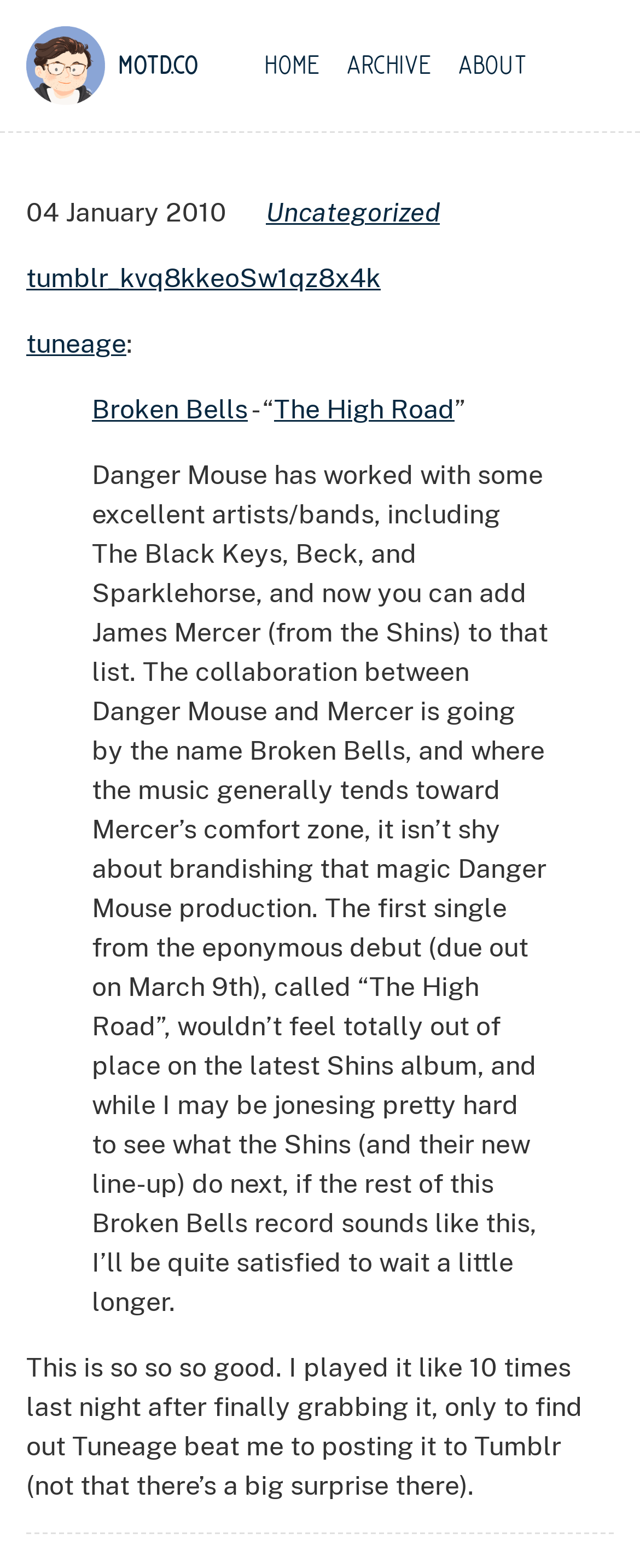Locate the bounding box coordinates of the element's region that should be clicked to carry out the following instruction: "view archive". The coordinates need to be four float numbers between 0 and 1, i.e., [left, top, right, bottom].

[0.541, 0.033, 0.674, 0.05]